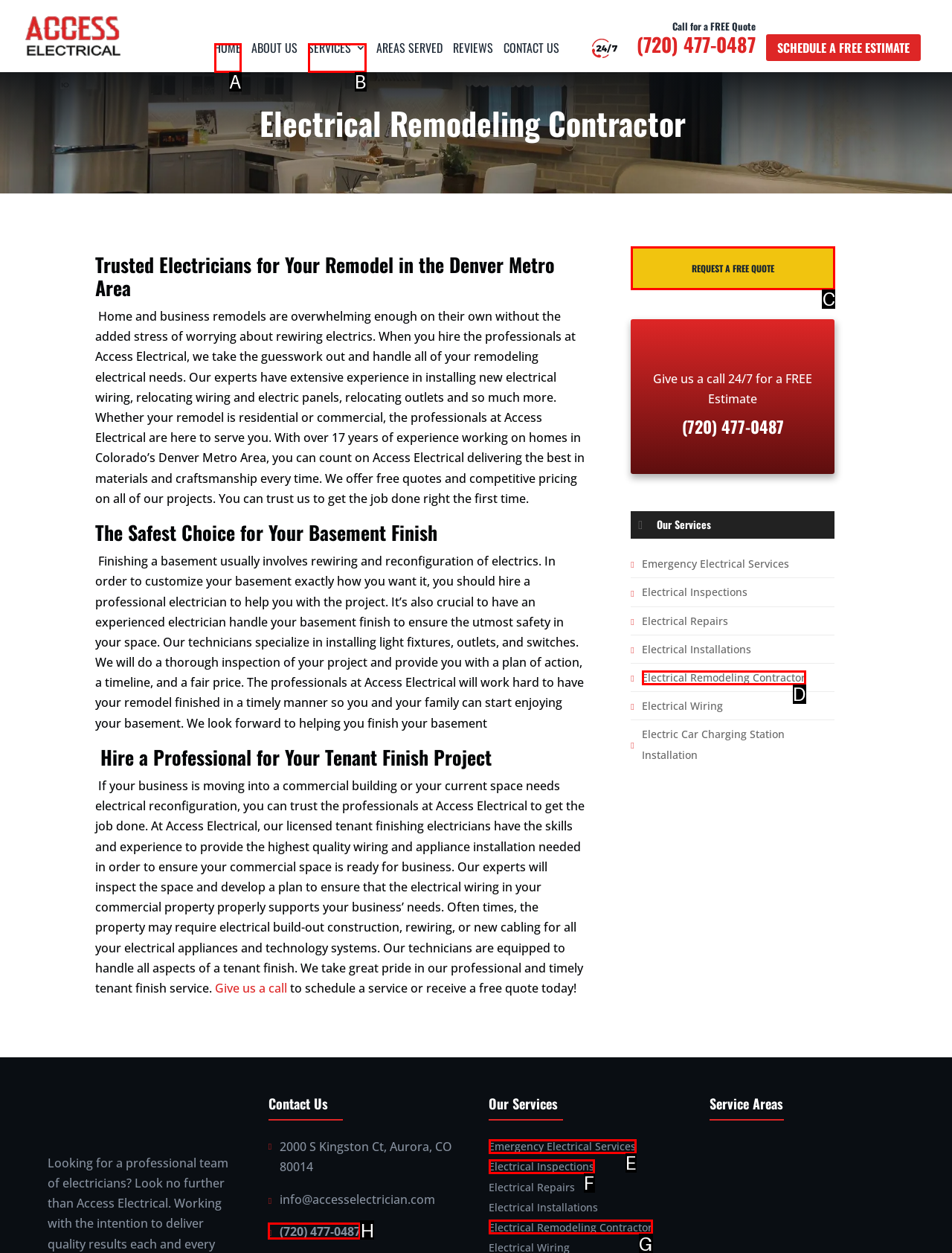Select the HTML element that needs to be clicked to carry out the task: Request a free quote
Provide the letter of the correct option.

C